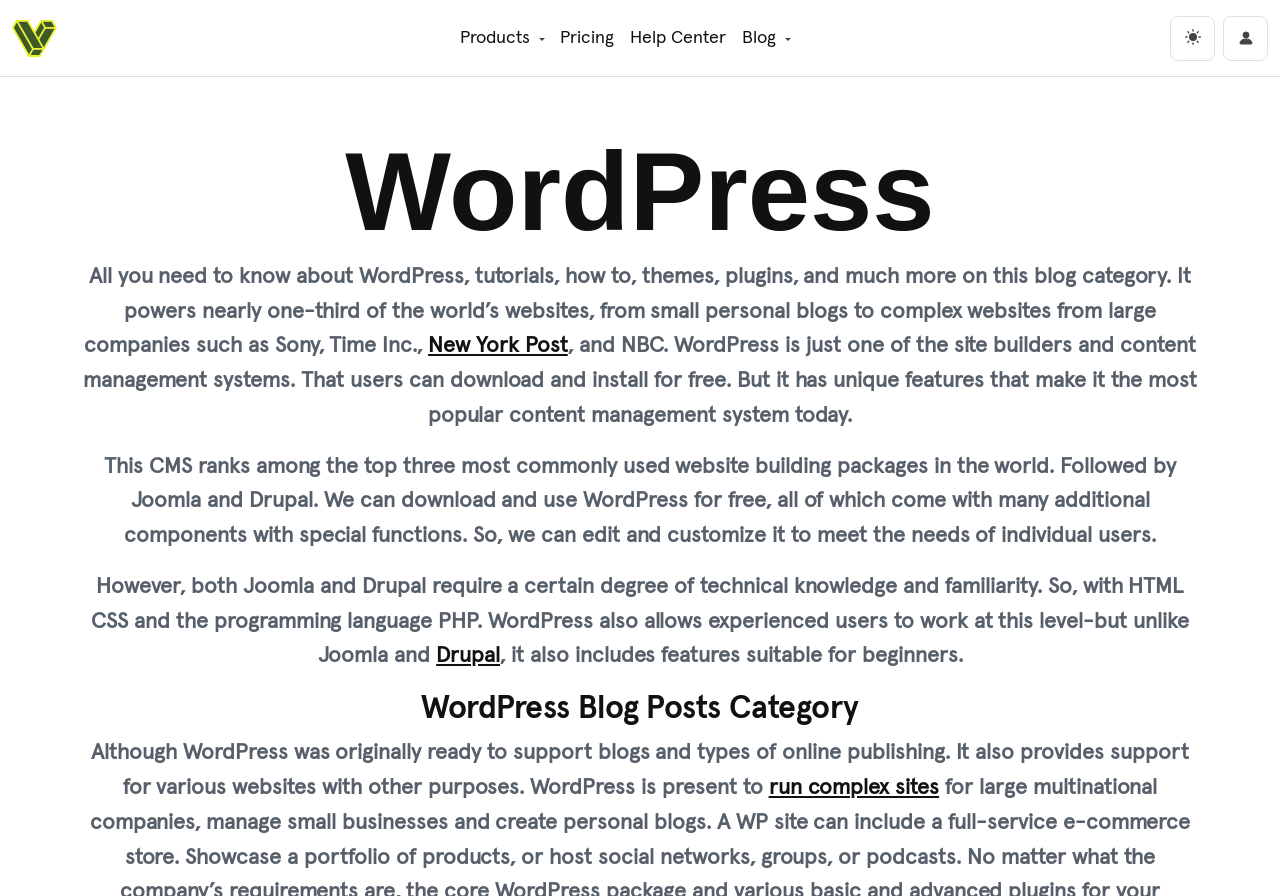Explain in detail what you observe on this webpage.

The webpage is about WordPress-related posts and archives, providing information on tools, plugins, themes, tutorials, and how-tos for effective Content Management System (CMS) usage.

At the top of the page, there is a main navigation section that spans the entire width of the page. Within this section, there is a logo on the left, represented by an image, followed by a menu with links to "Products", "Pricing", "Help Center", and "Blog". On the right side of the navigation section, there is a button to toggle the dark mode and a link to the "Account" section, accompanied by a small image.

Below the navigation section, there is a heading that reads "WordPress Blog Posts Category", which is centered on the page. Underneath the heading, there is a paragraph of text that discusses the capabilities of WordPress, mentioning its support for various types of websites. The text is followed by a link to learn more about running complex sites.

There are no images on the page apart from the logo and the small image next to the "Account" link. The overall layout is organized, with clear headings and concise text.